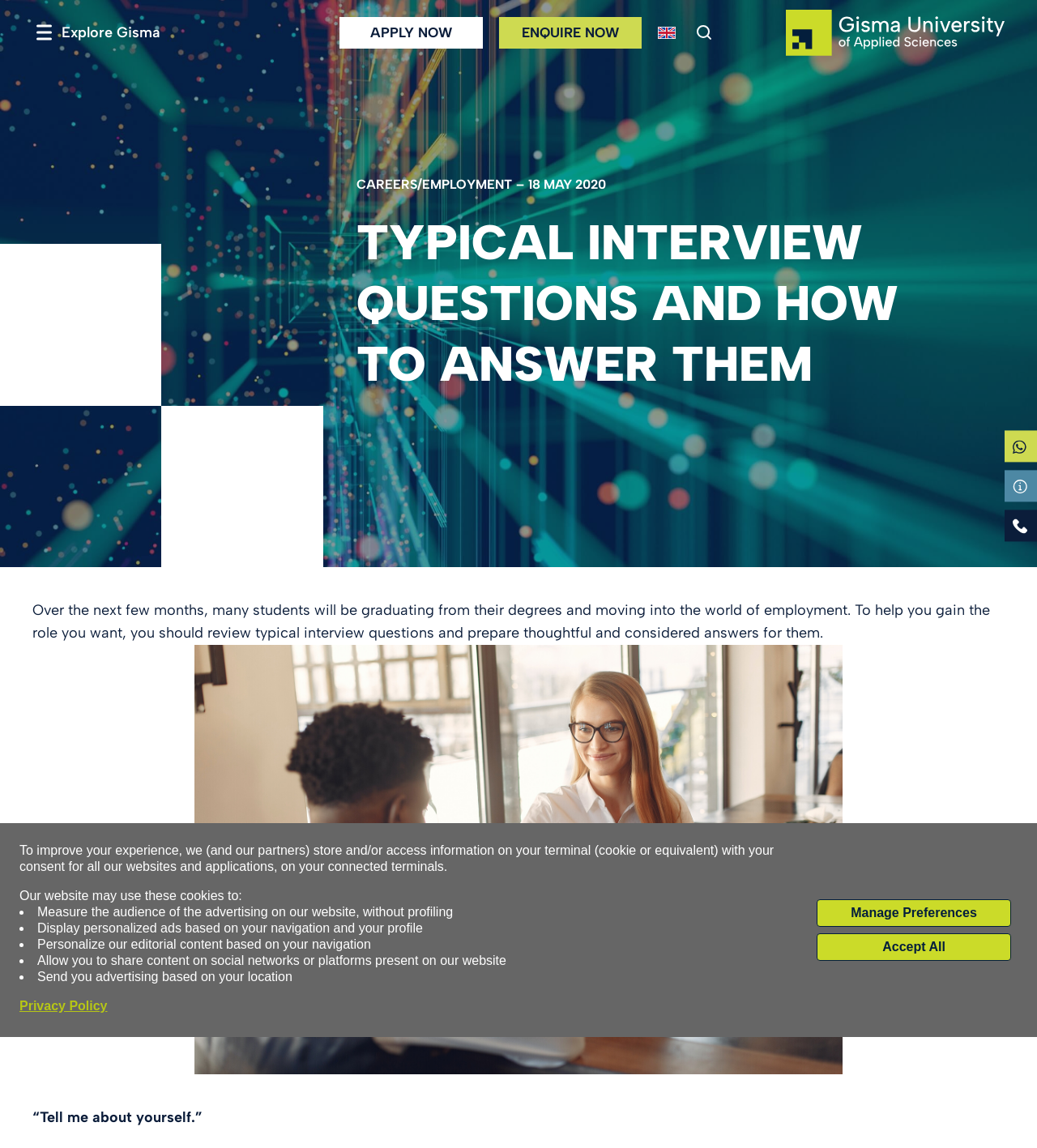From the image, can you give a detailed response to the question below:
What is the first typical interview question mentioned on the webpage?

The webpage lists 'Tell me about yourself' as the first typical interview question, which is a common question asked in job interviews.